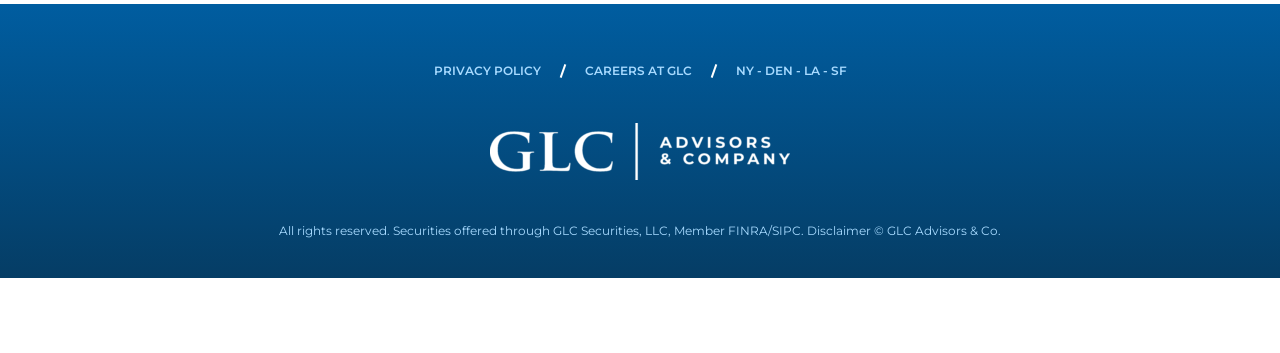Please determine the bounding box coordinates for the element with the description: "Click For Slide Show".

None